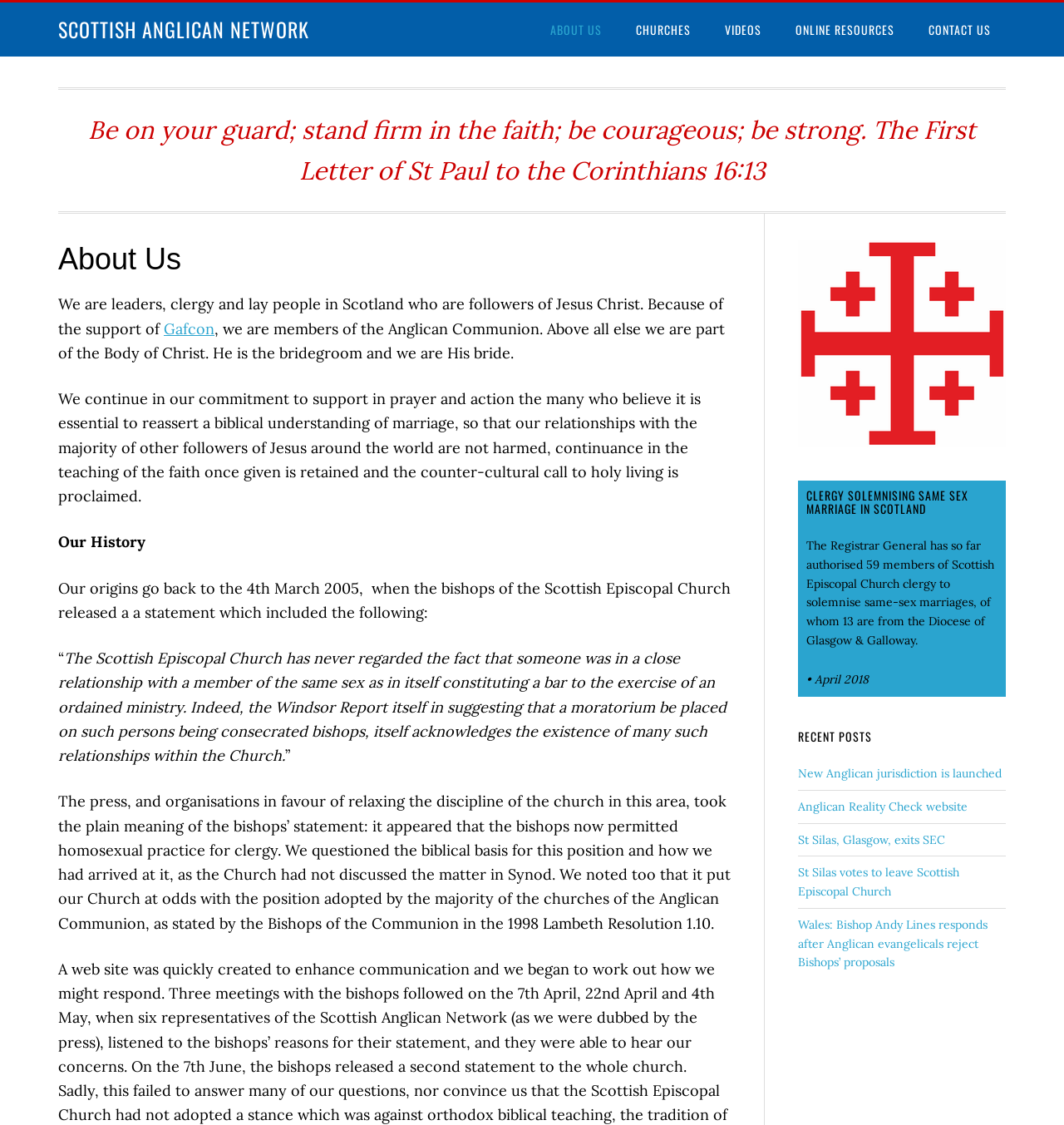Find the bounding box coordinates of the element you need to click on to perform this action: 'Click the 'Gafcon' link'. The coordinates should be represented by four float values between 0 and 1, in the format [left, top, right, bottom].

[0.154, 0.283, 0.202, 0.3]